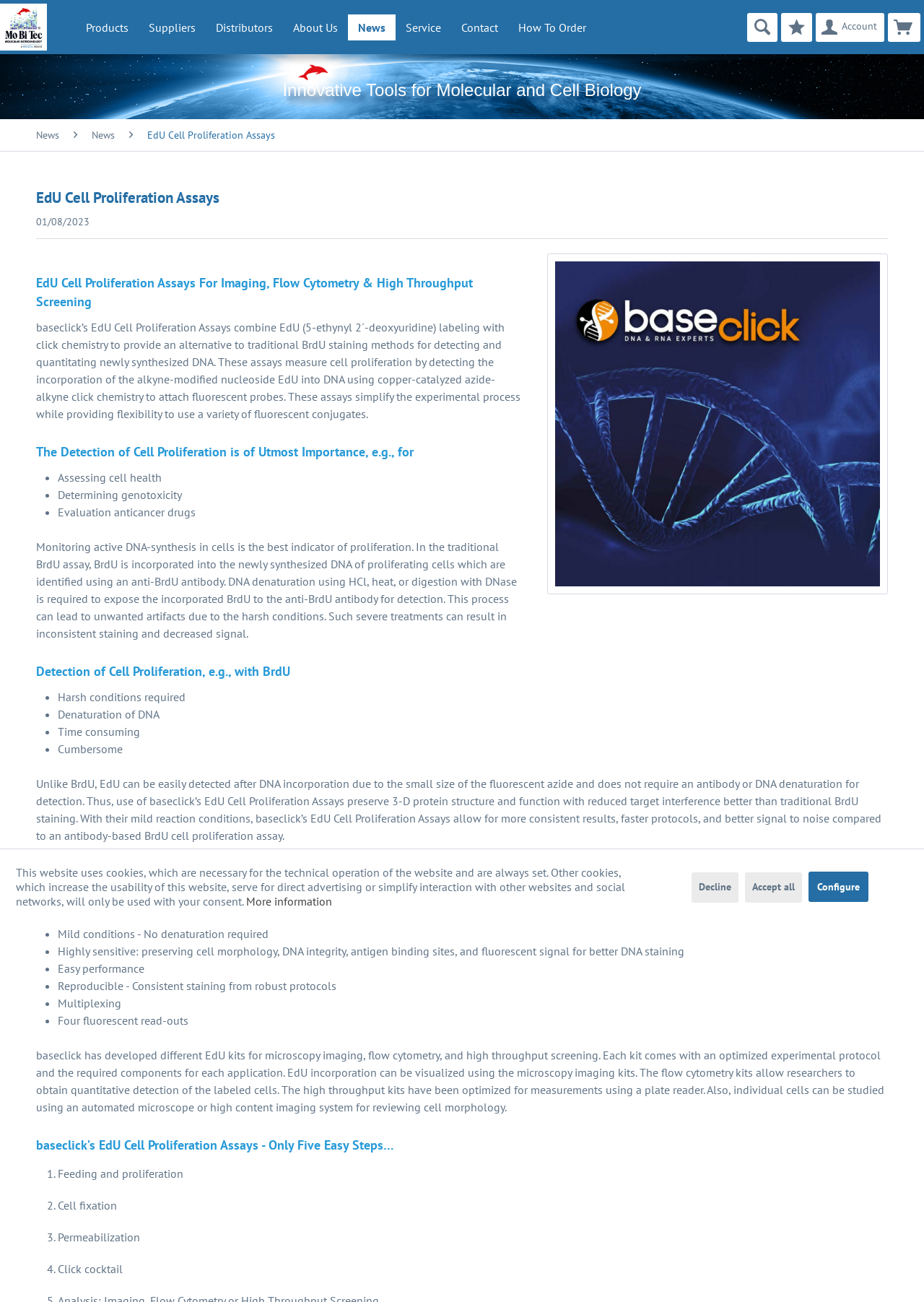What is the topic of the webpage?
Based on the image, answer the question with as much detail as possible.

The topic of the webpage can be inferred from the headings and content of the webpage, which all relate to EdU Cell Proliferation Assays, including its benefits, detection methods, and applications.